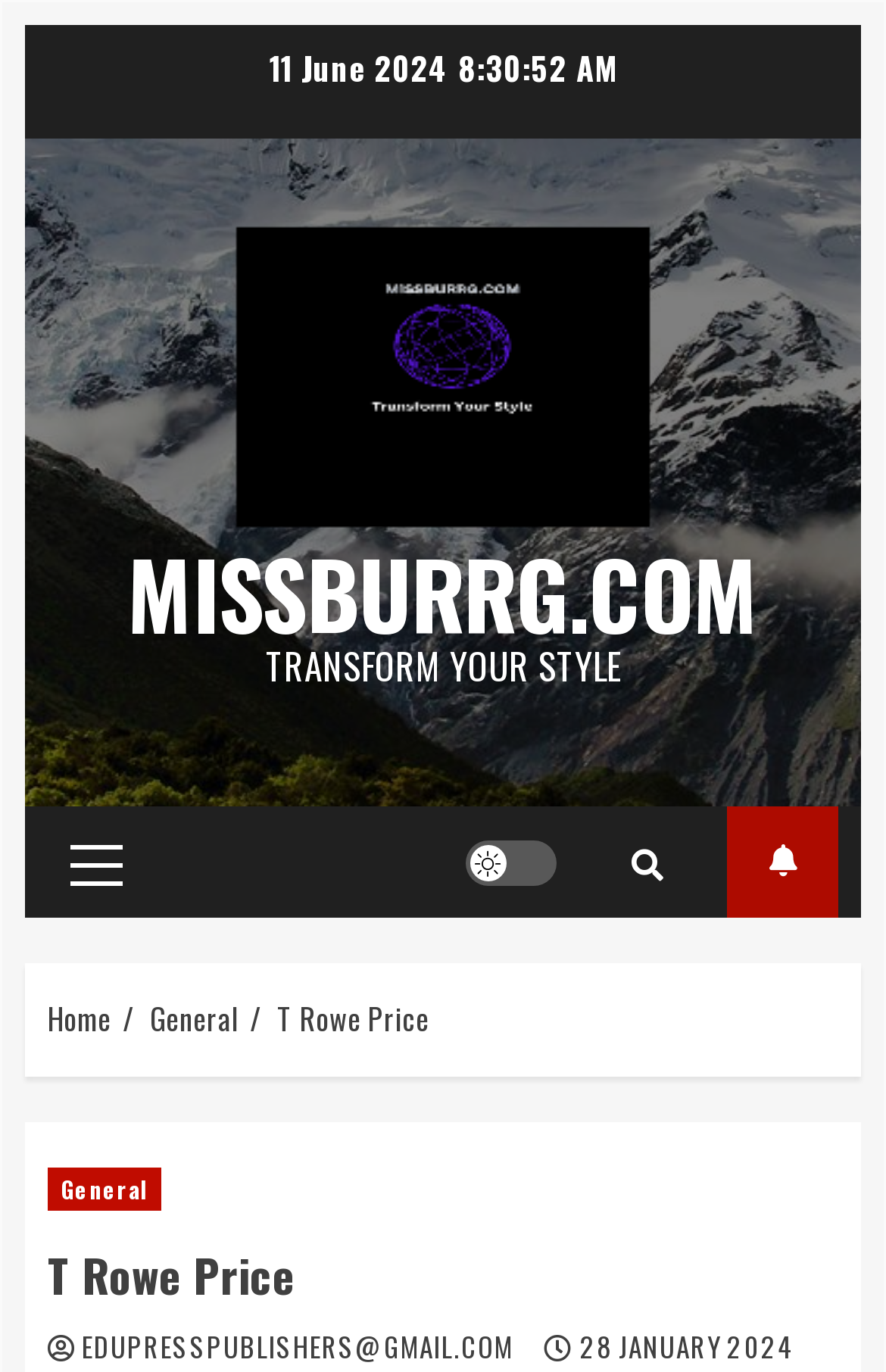Answer the question with a brief word or phrase:
What is the date displayed on the webpage?

11 June 2024